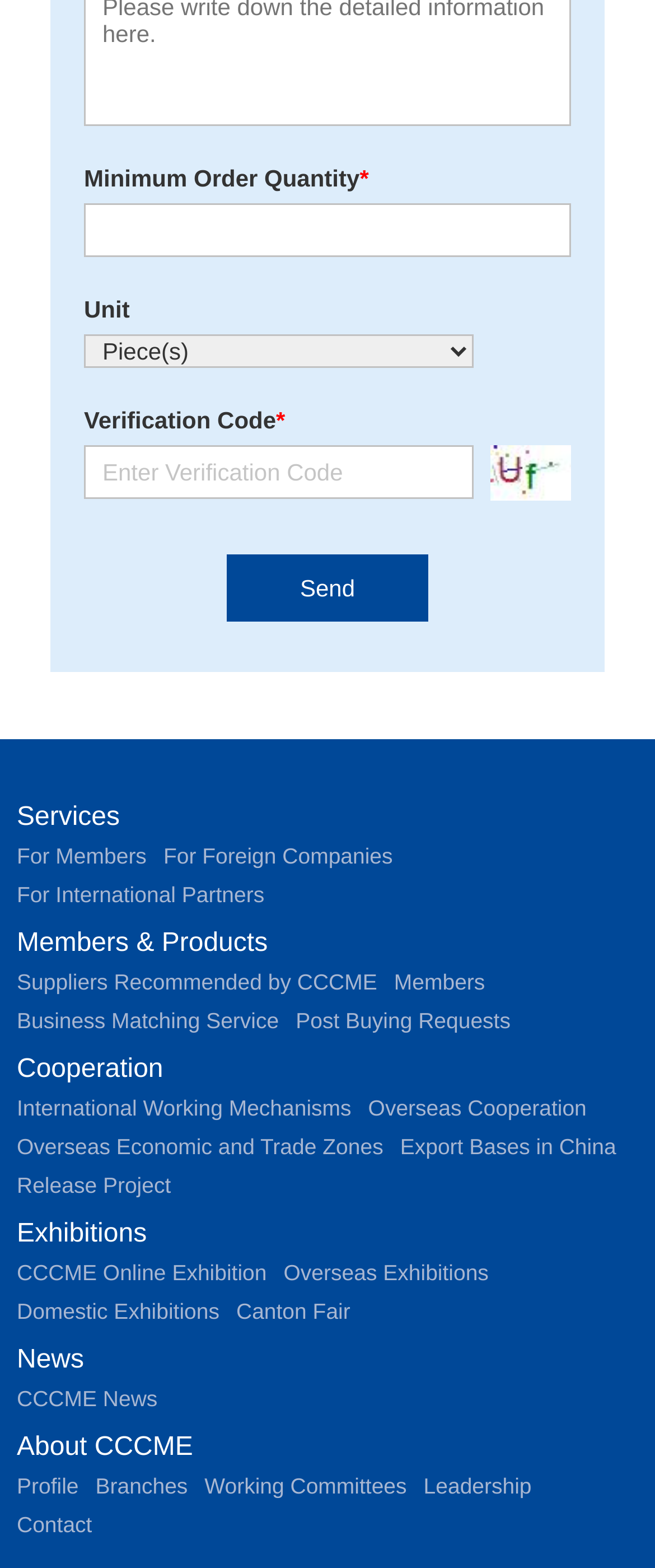Point out the bounding box coordinates of the section to click in order to follow this instruction: "Enter minimum order quantity".

[0.128, 0.129, 0.872, 0.164]